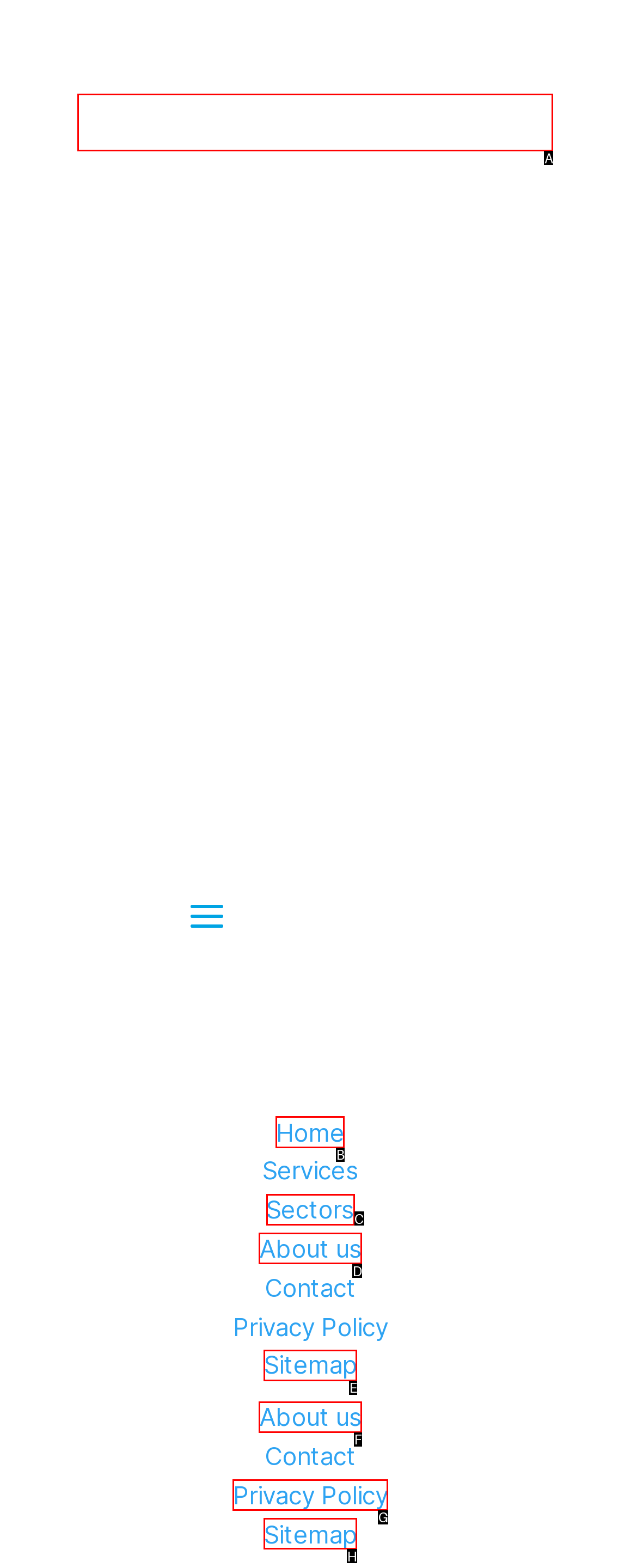Choose the letter of the option you need to click to Go to the Home page. Answer with the letter only.

B